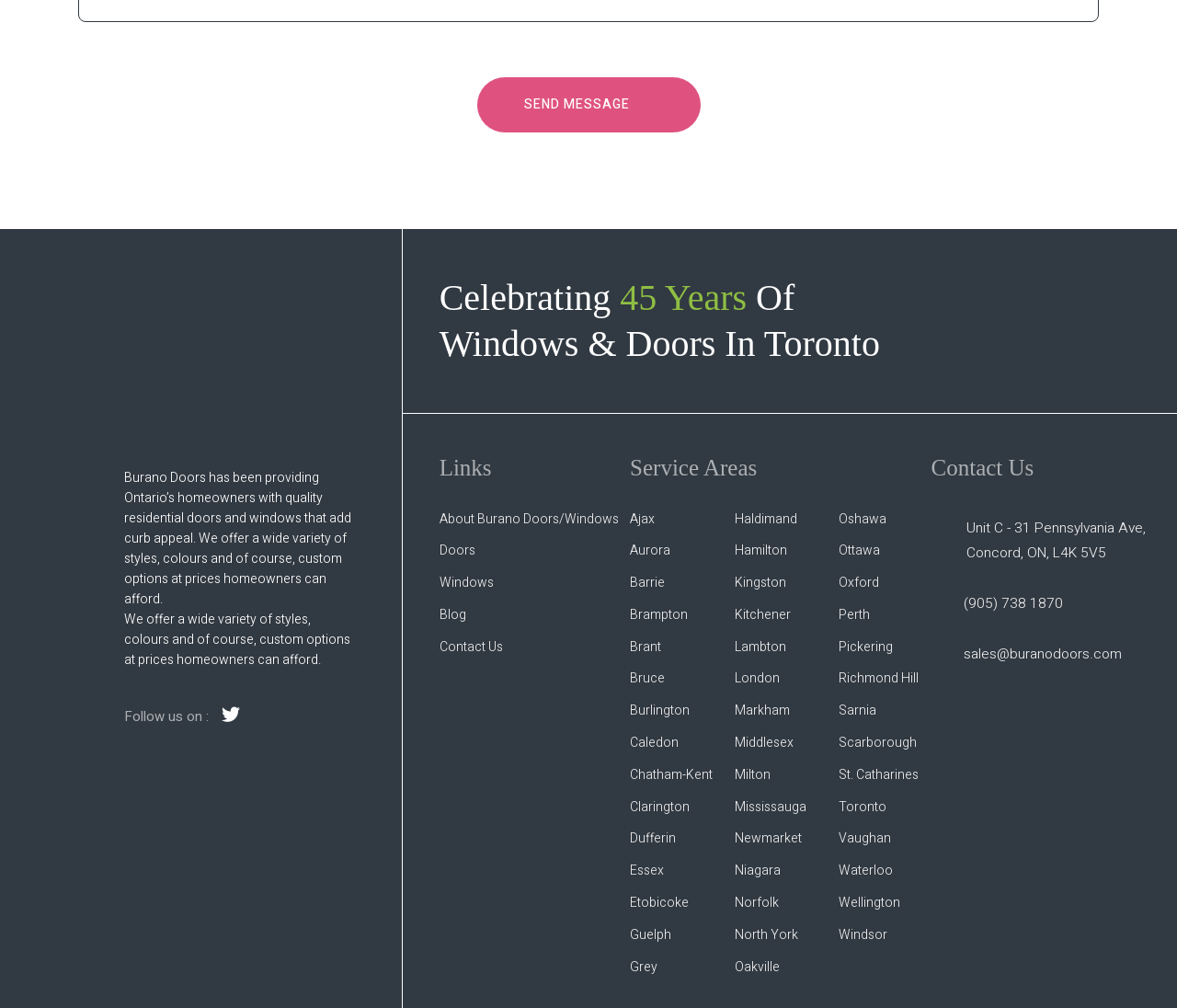What is the contact phone number?
Provide an in-depth and detailed explanation in response to the question.

The contact phone number is (905) 738 1870, which can be found next to the 'Phone Icon' image on the webpage.